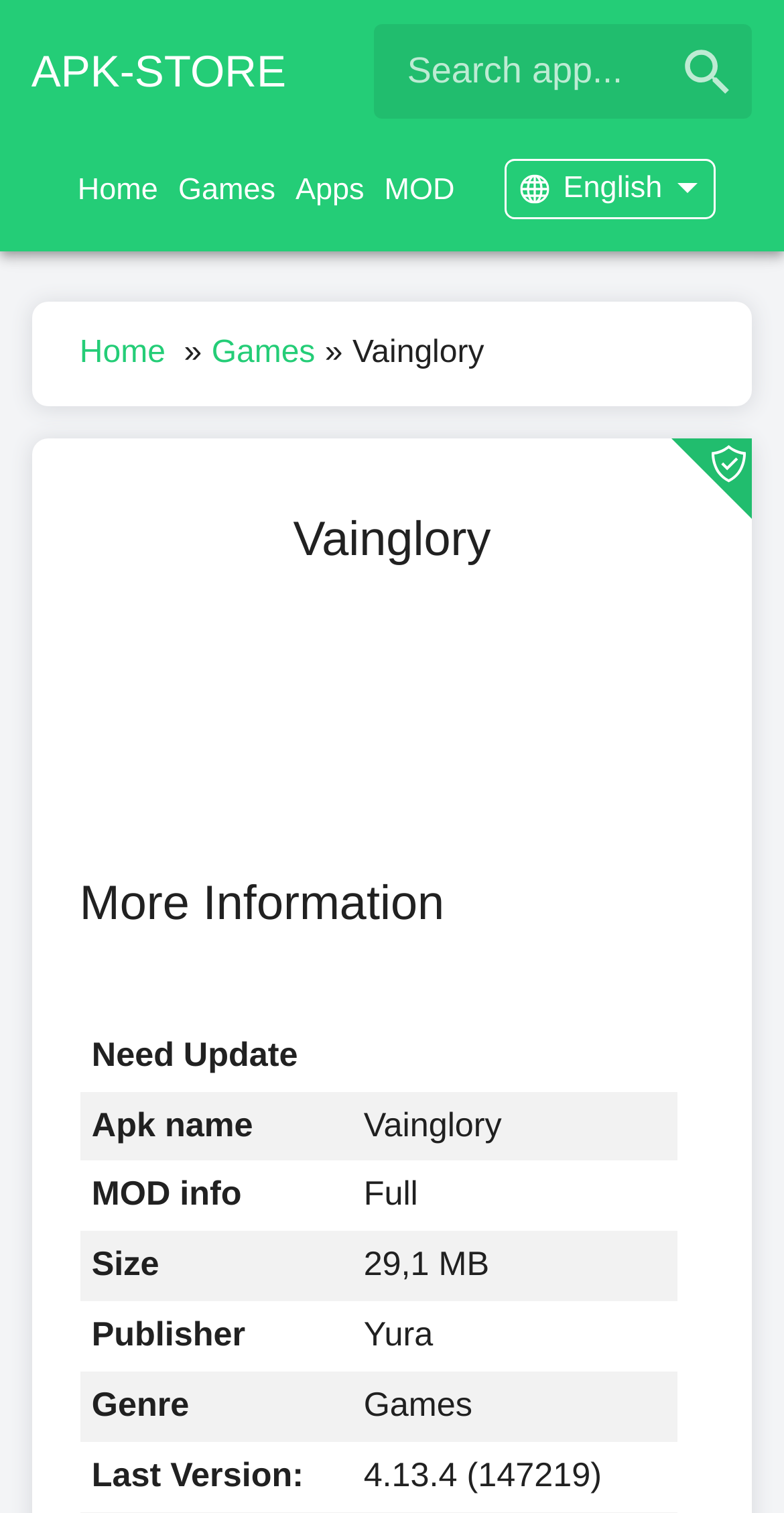Locate the bounding box coordinates of the clickable region necessary to complete the following instruction: "View more information about Vainglory". Provide the coordinates in the format of four float numbers between 0 and 1, i.e., [left, top, right, bottom].

[0.102, 0.58, 0.567, 0.616]